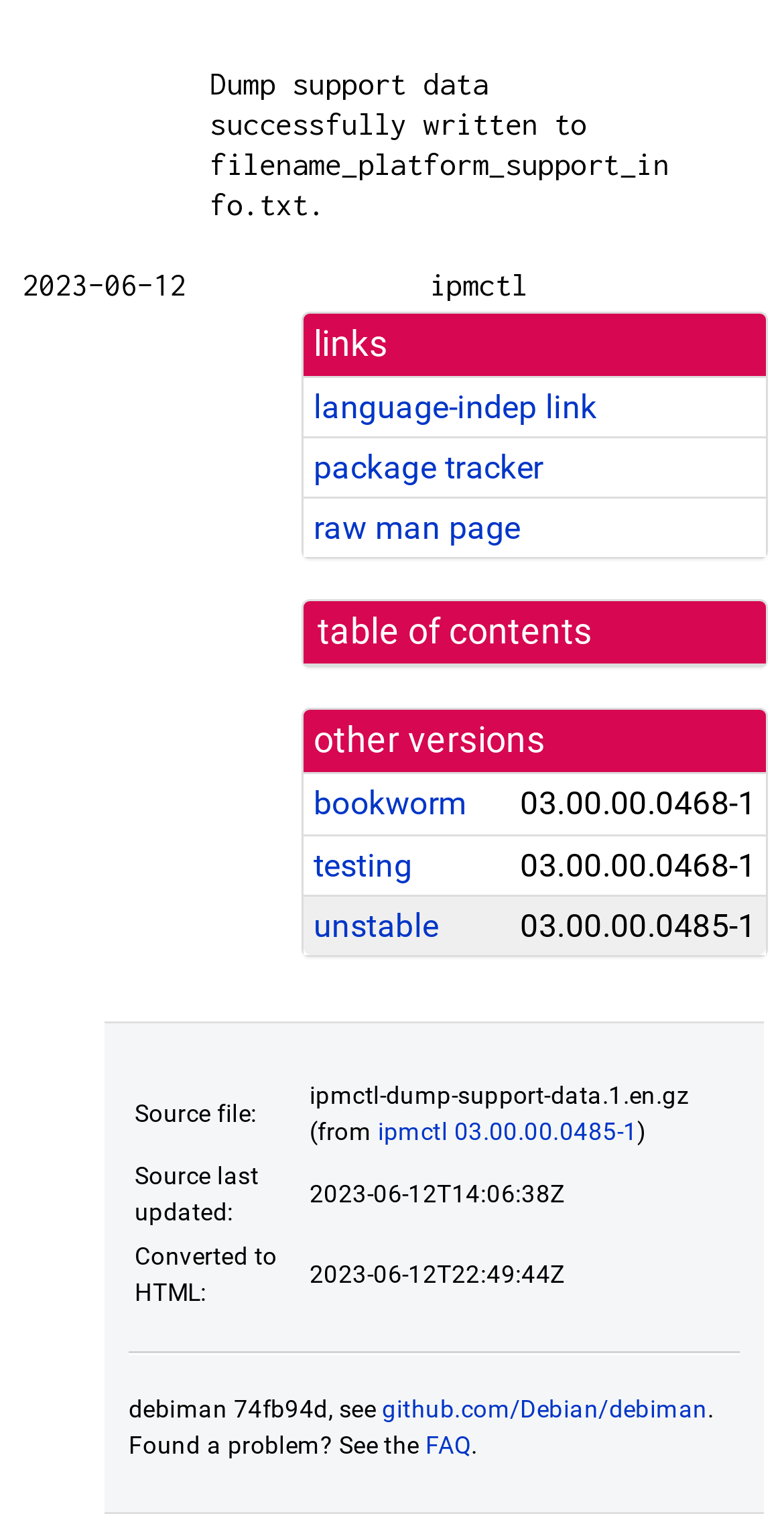What is the status of the disclosure triangle?
Based on the screenshot, respond with a single word or phrase.

expanded: False